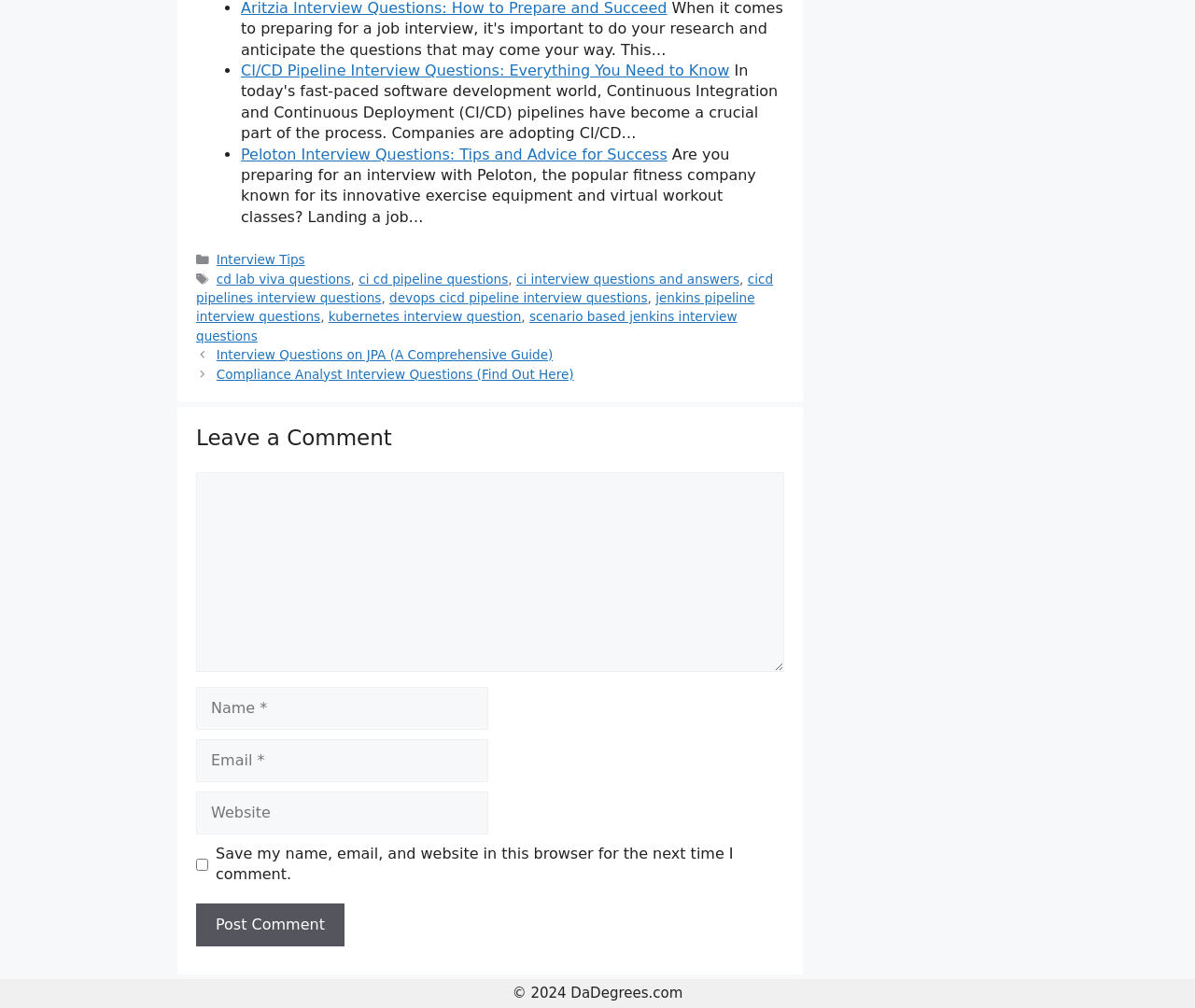What is the copyright year mentioned at the bottom of the webpage? Based on the screenshot, please respond with a single word or phrase.

2024